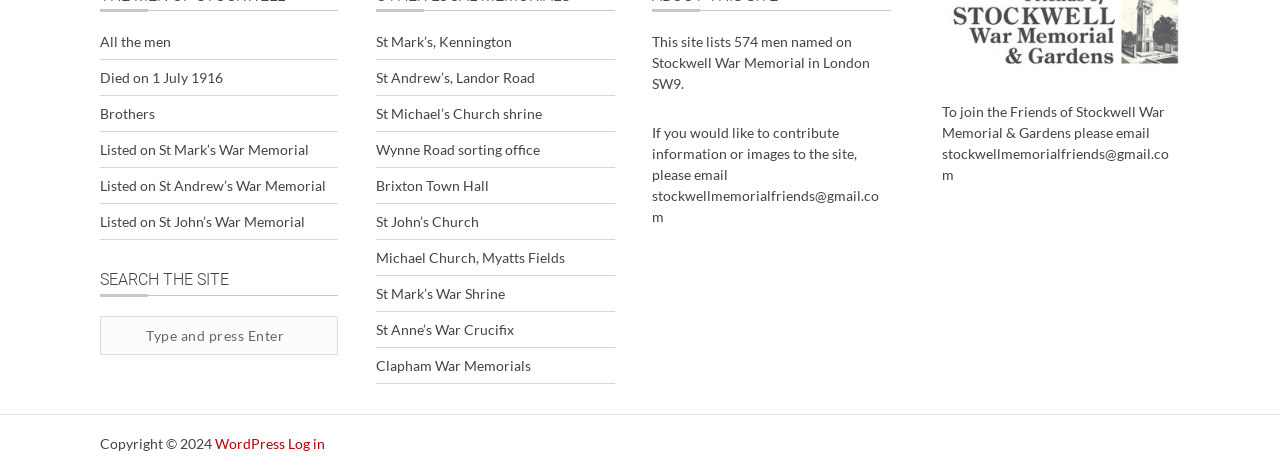Please specify the bounding box coordinates of the area that should be clicked to accomplish the following instruction: "Log in". The coordinates should consist of four float numbers between 0 and 1, i.e., [left, top, right, bottom].

[0.225, 0.918, 0.254, 0.954]